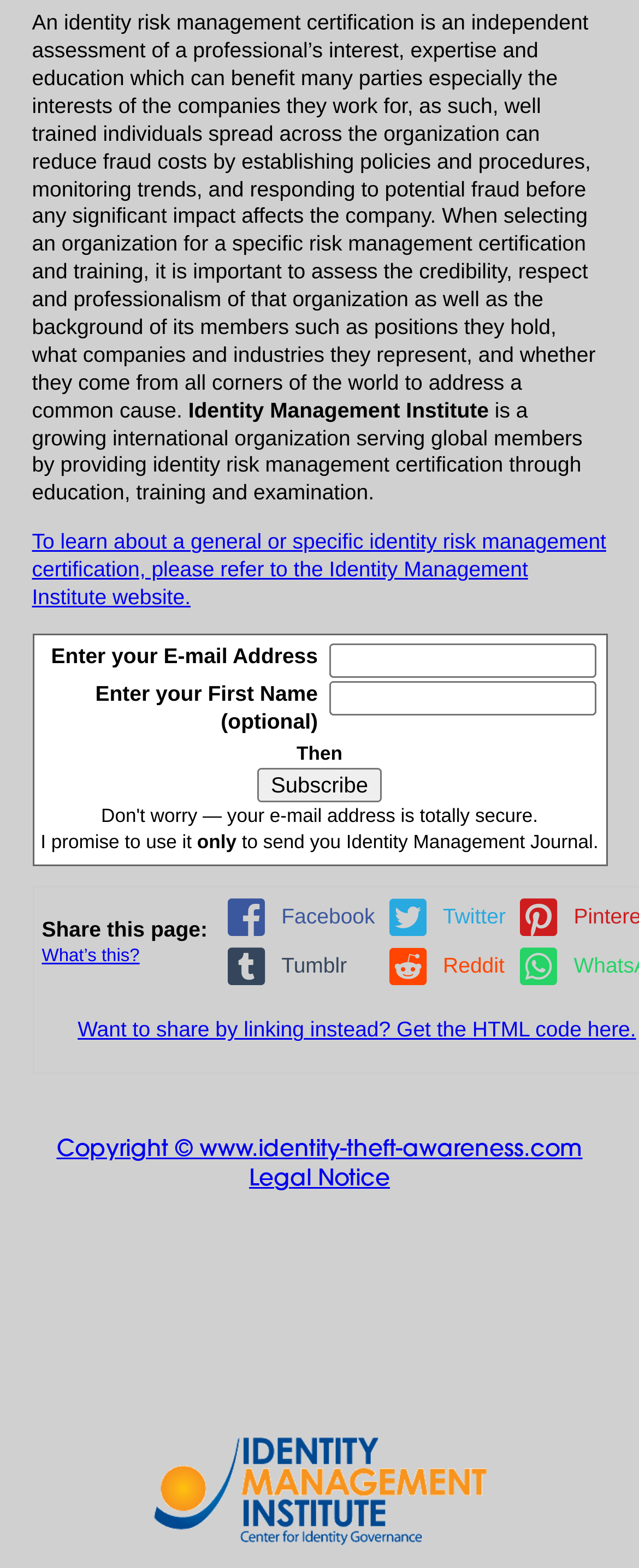Kindly provide the bounding box coordinates of the section you need to click on to fulfill the given instruction: "Share on Facebook".

[0.344, 0.576, 0.587, 0.592]